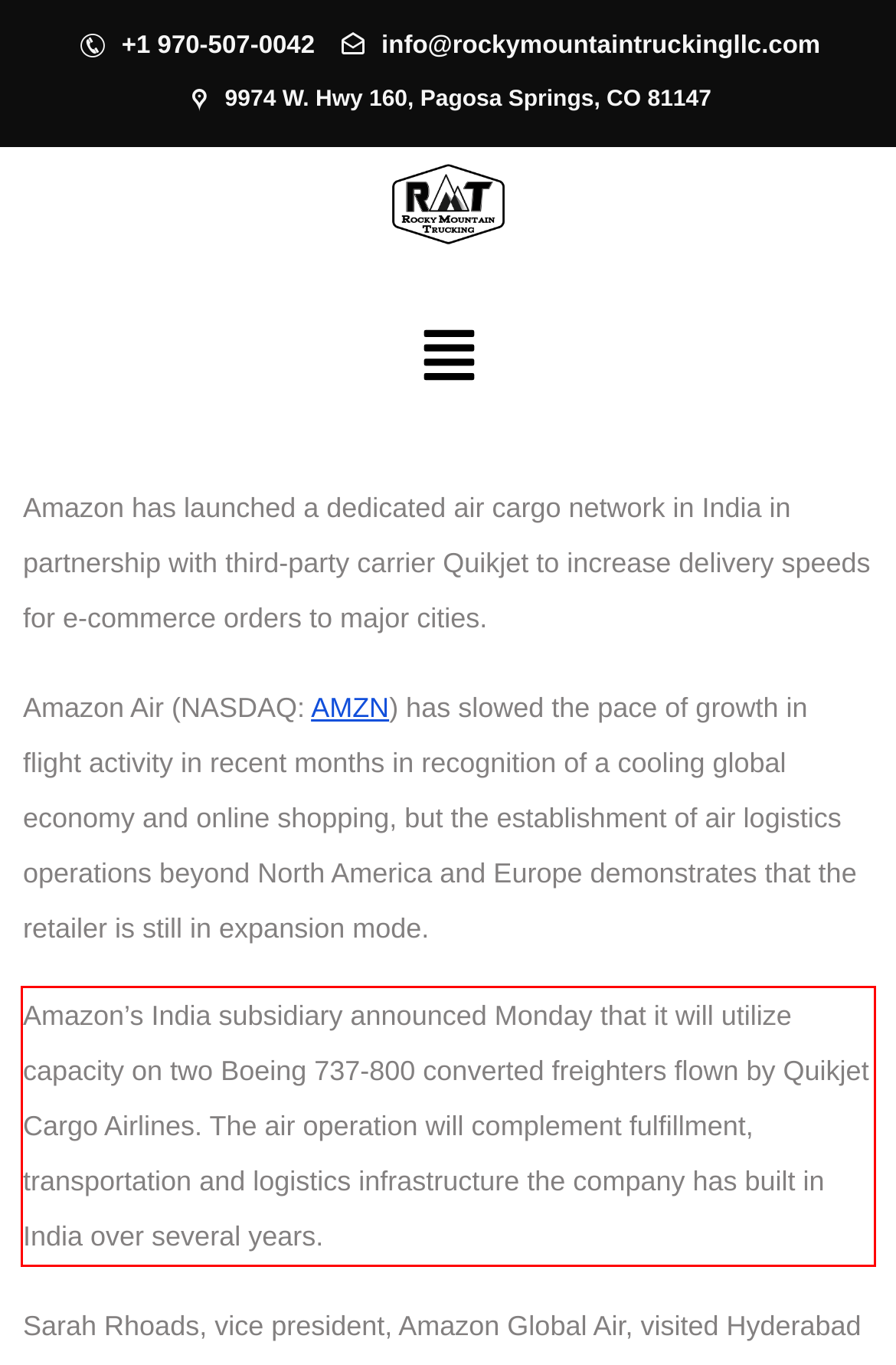You have a screenshot of a webpage with a UI element highlighted by a red bounding box. Use OCR to obtain the text within this highlighted area.

Amazon’s India subsidiary announced Monday that it will utilize capacity on two Boeing 737-800 converted freighters flown by Quikjet Cargo Airlines. The air operation will complement fulfillment, transportation and logistics infrastructure the company has built in India over several years.